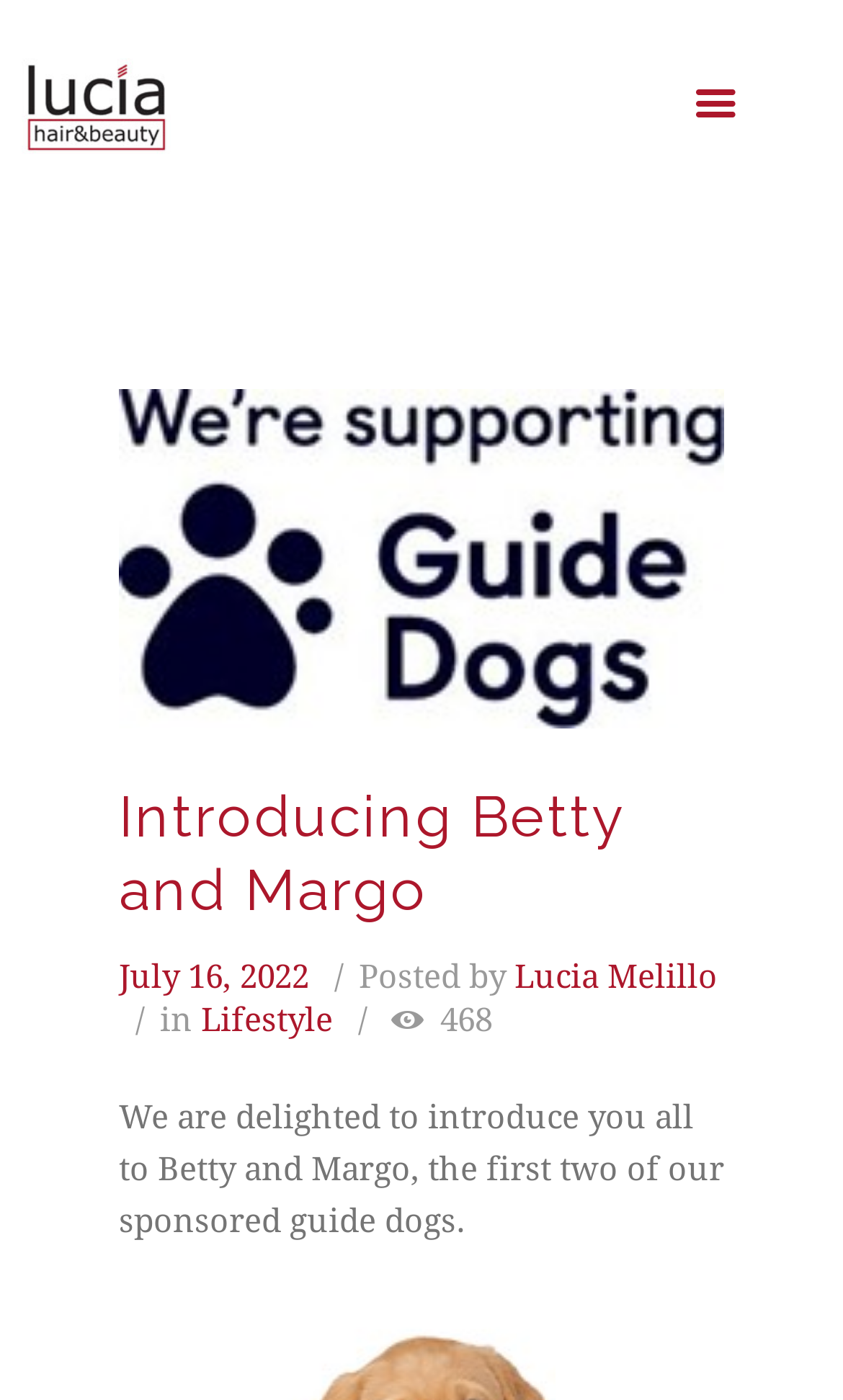Carefully examine the image and provide an in-depth answer to the question: When was the article posted?

The answer can be found in the link element with the text 'July 16, 2022', which is located below the heading 'Introducing Betty and Margo'.